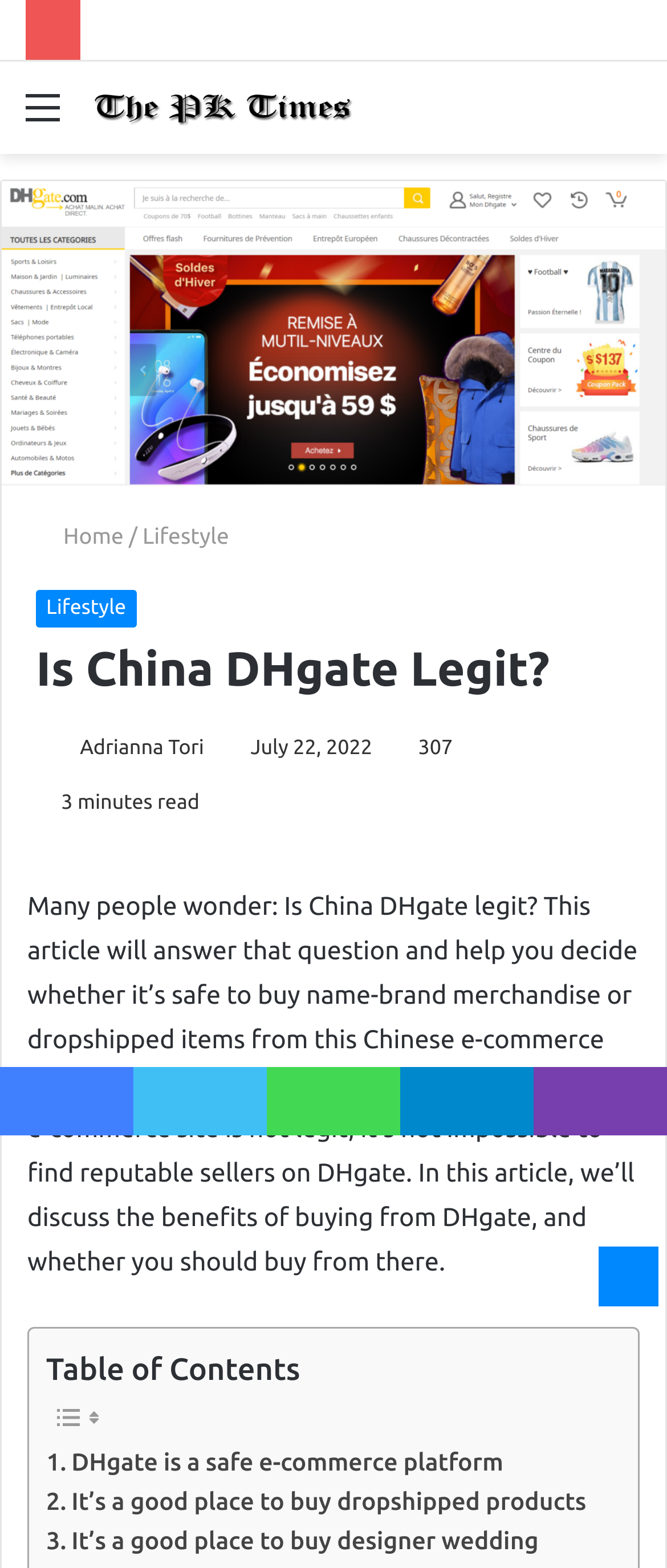How long does it take to read the article?
Use the information from the image to give a detailed answer to the question.

I found the answer by reading the static text that says '3 minutes read', which indicates the estimated time it takes to read the article.